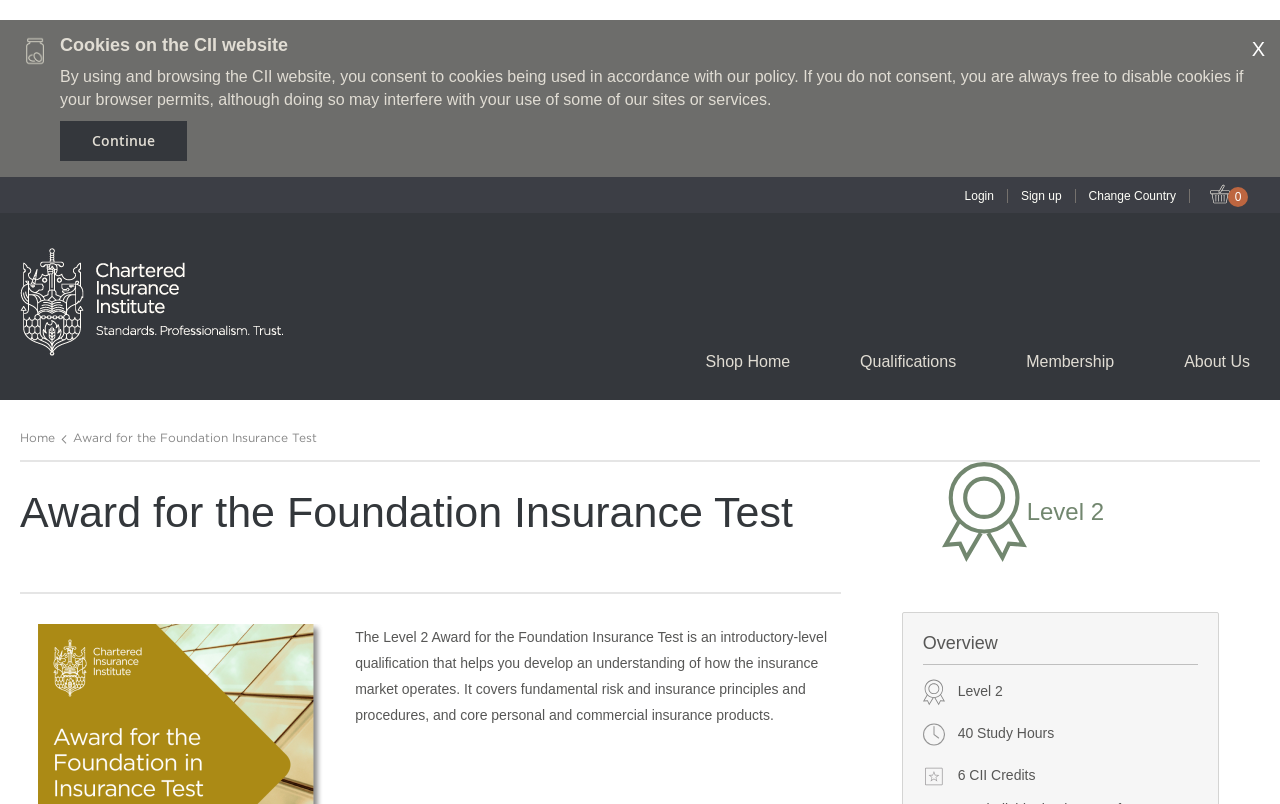What is the name of the insurance institute?
Kindly answer the question with as much detail as you can.

I found the answer by looking at the link with the text 'Chartered Insurance Institute' which is located at the top left of the webpage, below the 'Cookies on the CII website' heading.